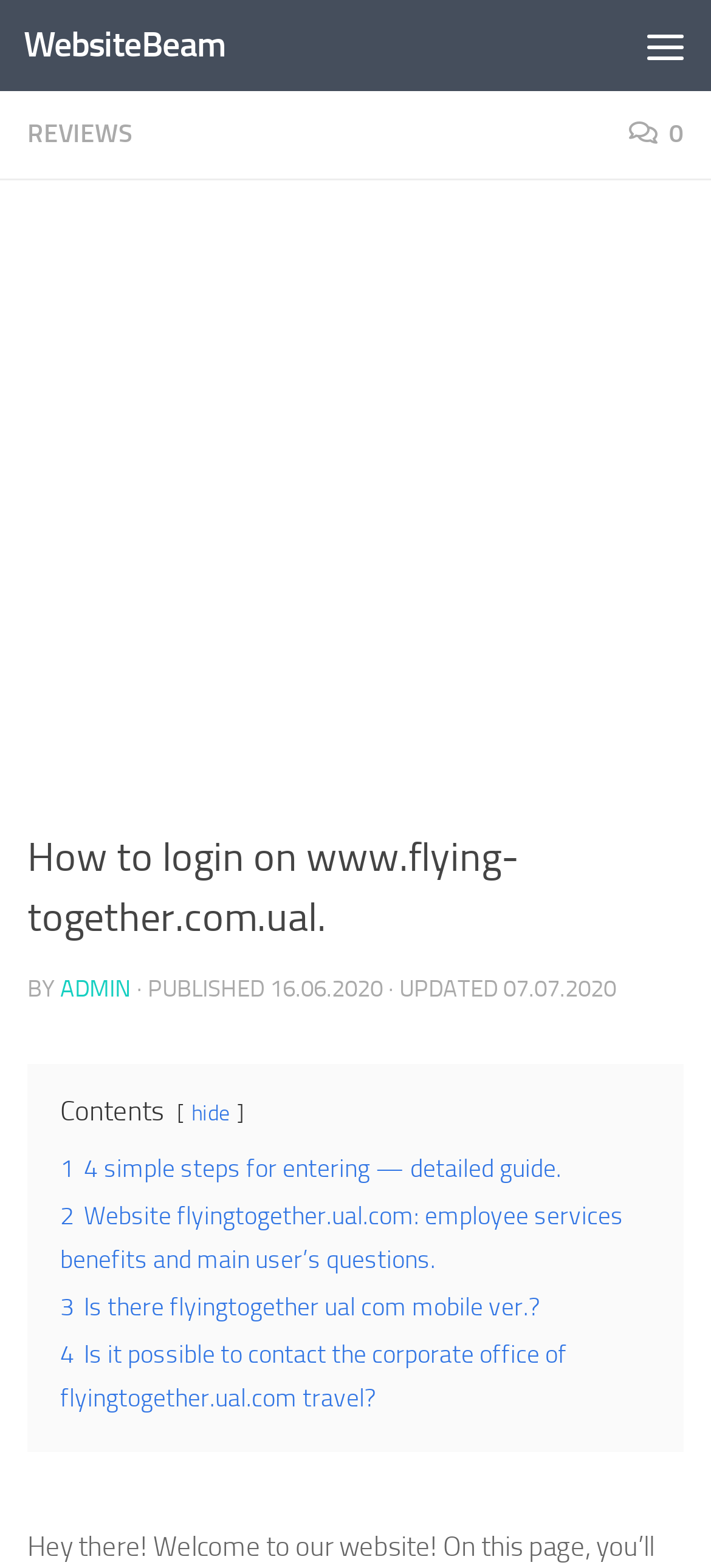Identify the text that serves as the heading for the webpage and generate it.

How to login on www.flying-together.com.ual.